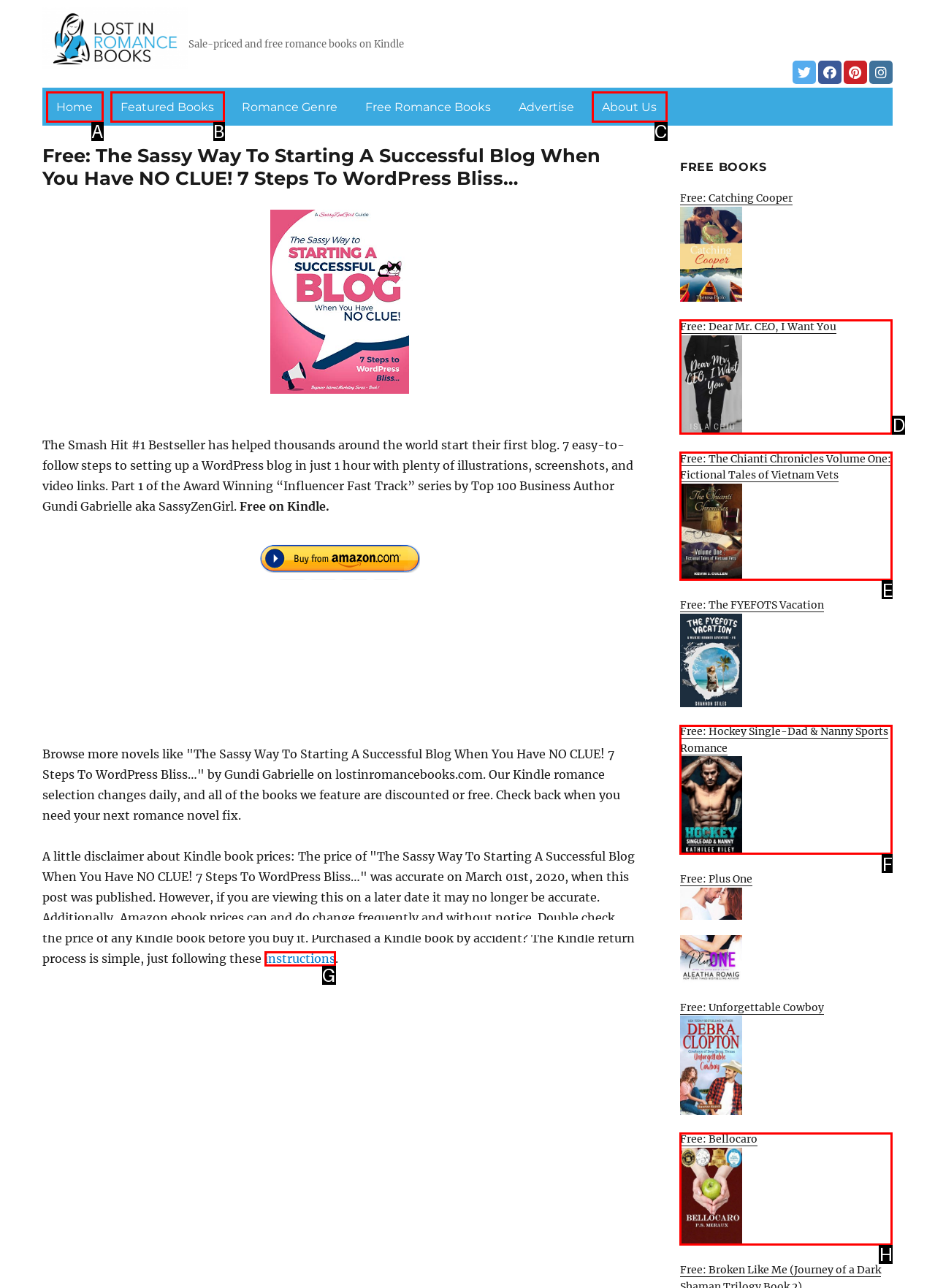Identify the HTML element that corresponds to the following description: instructions Provide the letter of the best matching option.

G